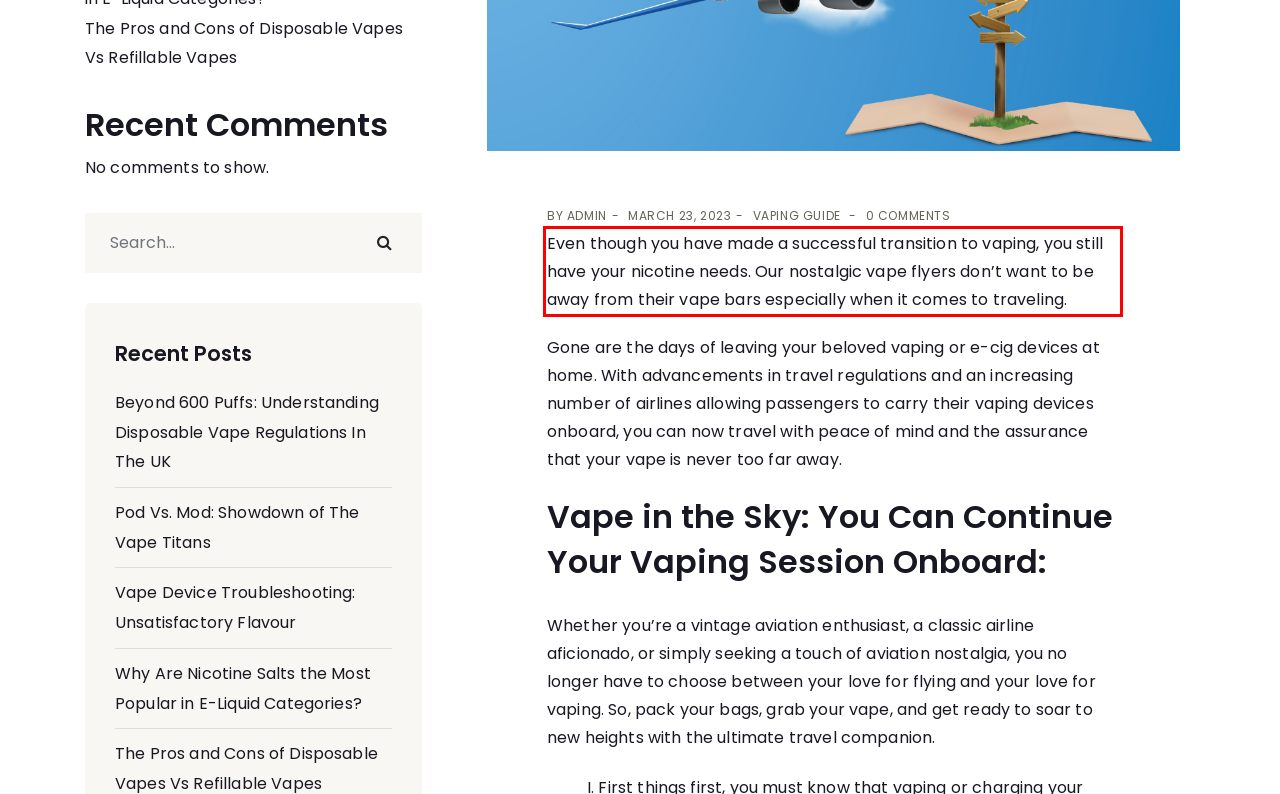Examine the webpage screenshot and use OCR to recognize and output the text within the red bounding box.

Even though you have made a successful transition to vaping, you still have your nicotine needs. Our nostalgic vape flyers don’t want to be away from their vape bars especially when it comes to traveling.